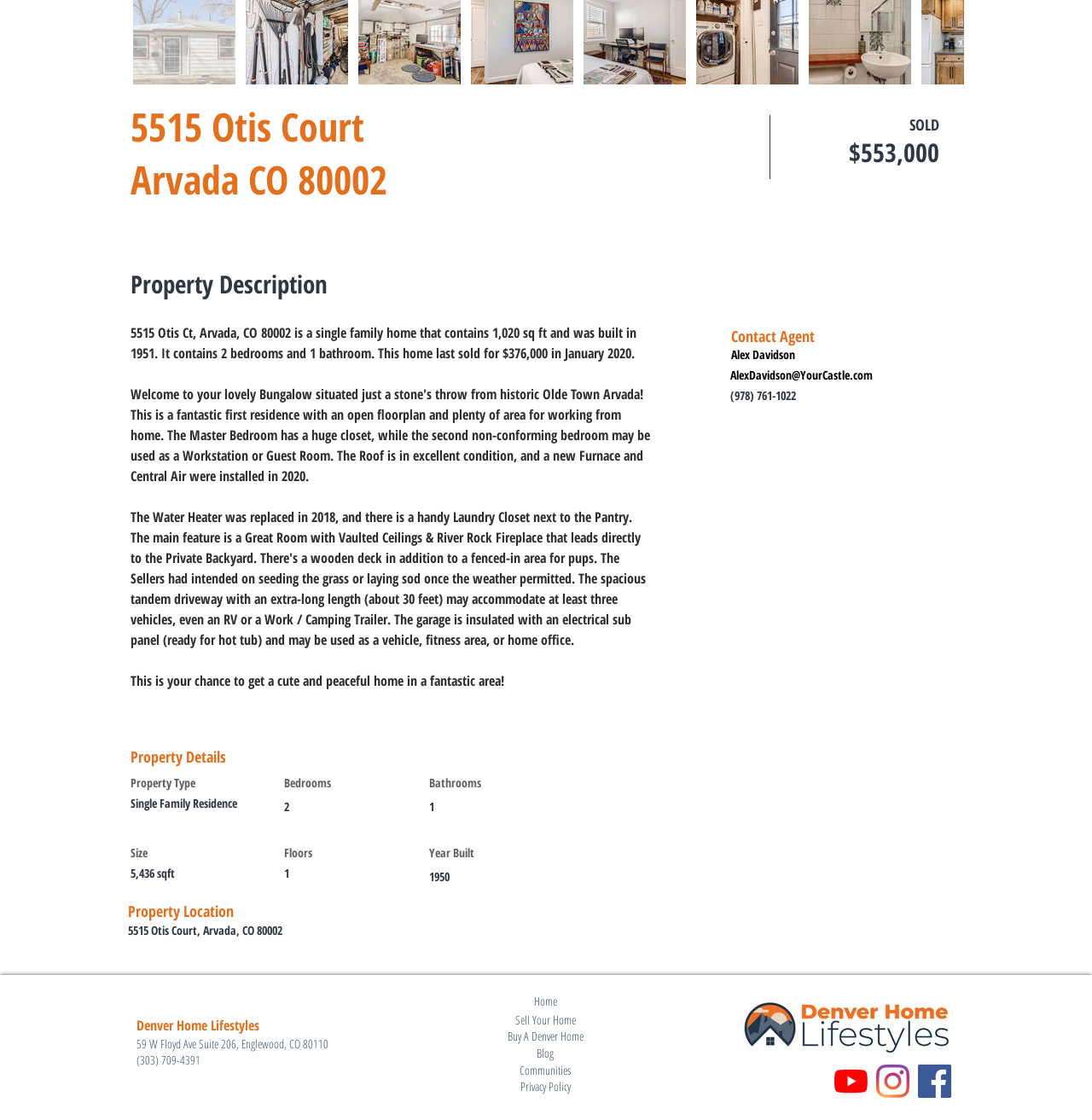Determine the bounding box coordinates of the UI element described by: "(303) 709-4391".

[0.125, 0.939, 0.184, 0.954]